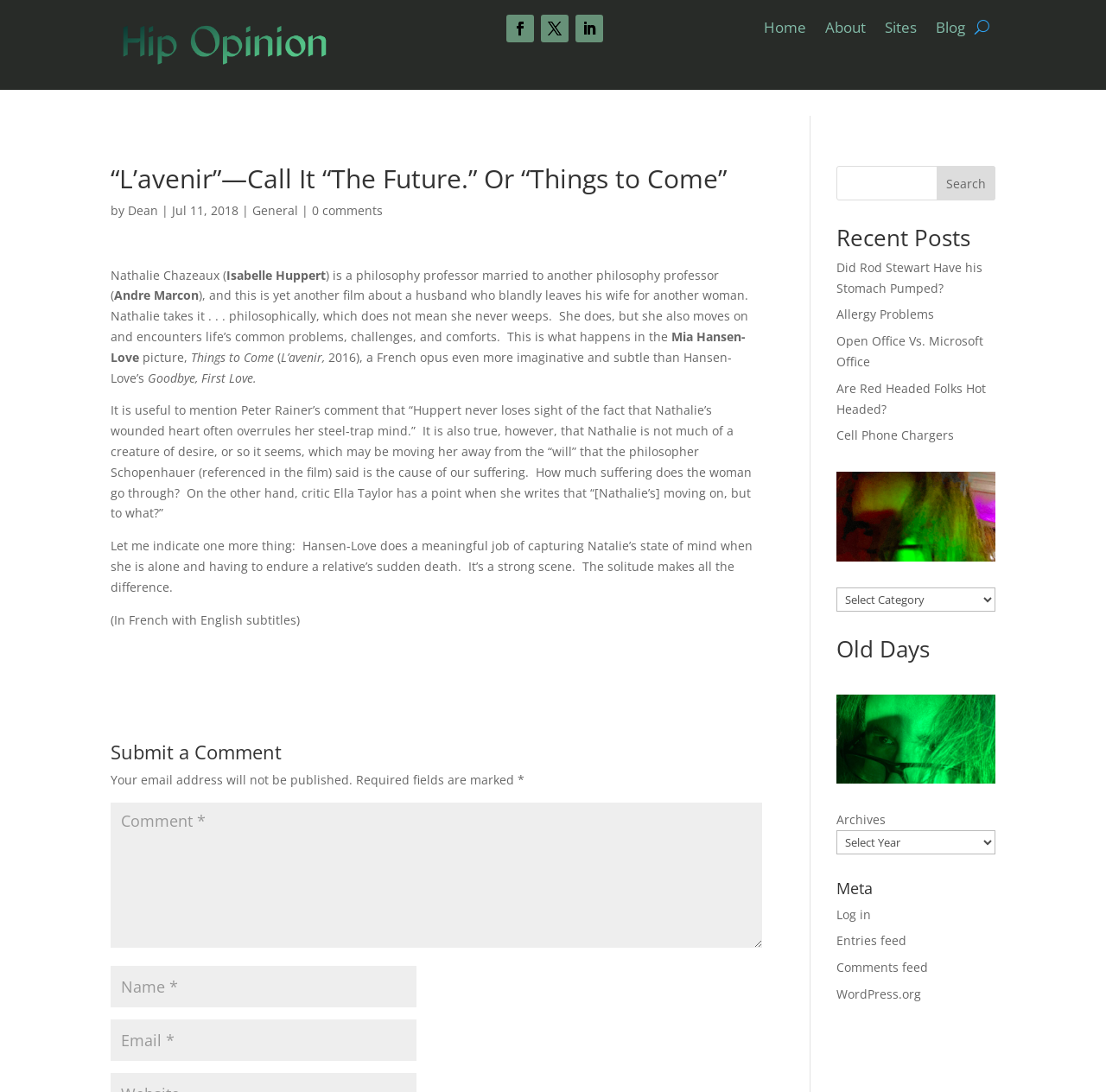What is the purpose of the textbox at the bottom of the page?
Please answer the question with as much detail and depth as you can.

I found the answer by analyzing the structure of the webpage and the text surrounding the textbox, which suggests that it is used to submit a comment. The heading 'Submit a Comment' above the textbox also supports this conclusion.